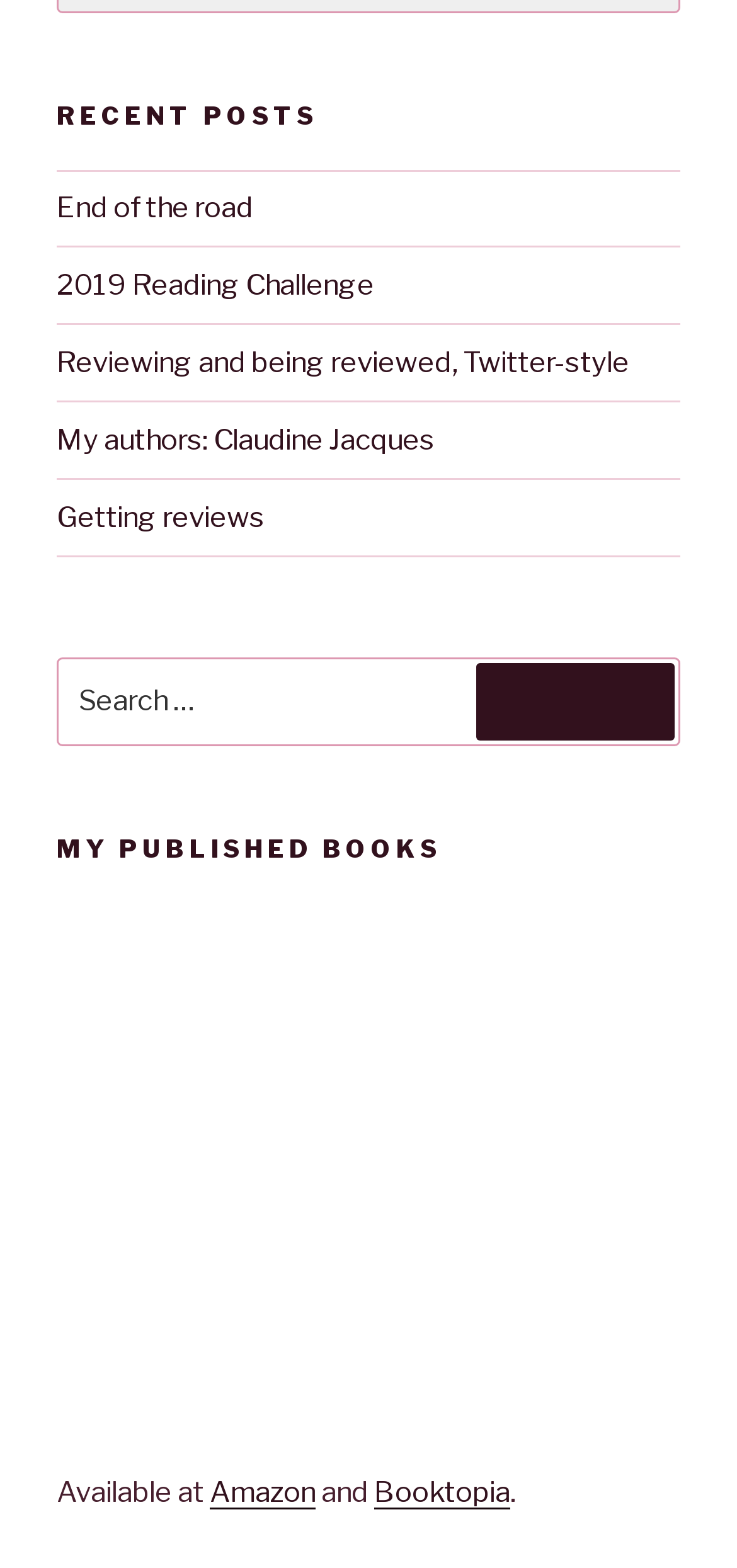Specify the bounding box coordinates of the element's region that should be clicked to achieve the following instruction: "Search for a keyword". The bounding box coordinates consist of four float numbers between 0 and 1, in the format [left, top, right, bottom].

[0.077, 0.419, 0.923, 0.476]